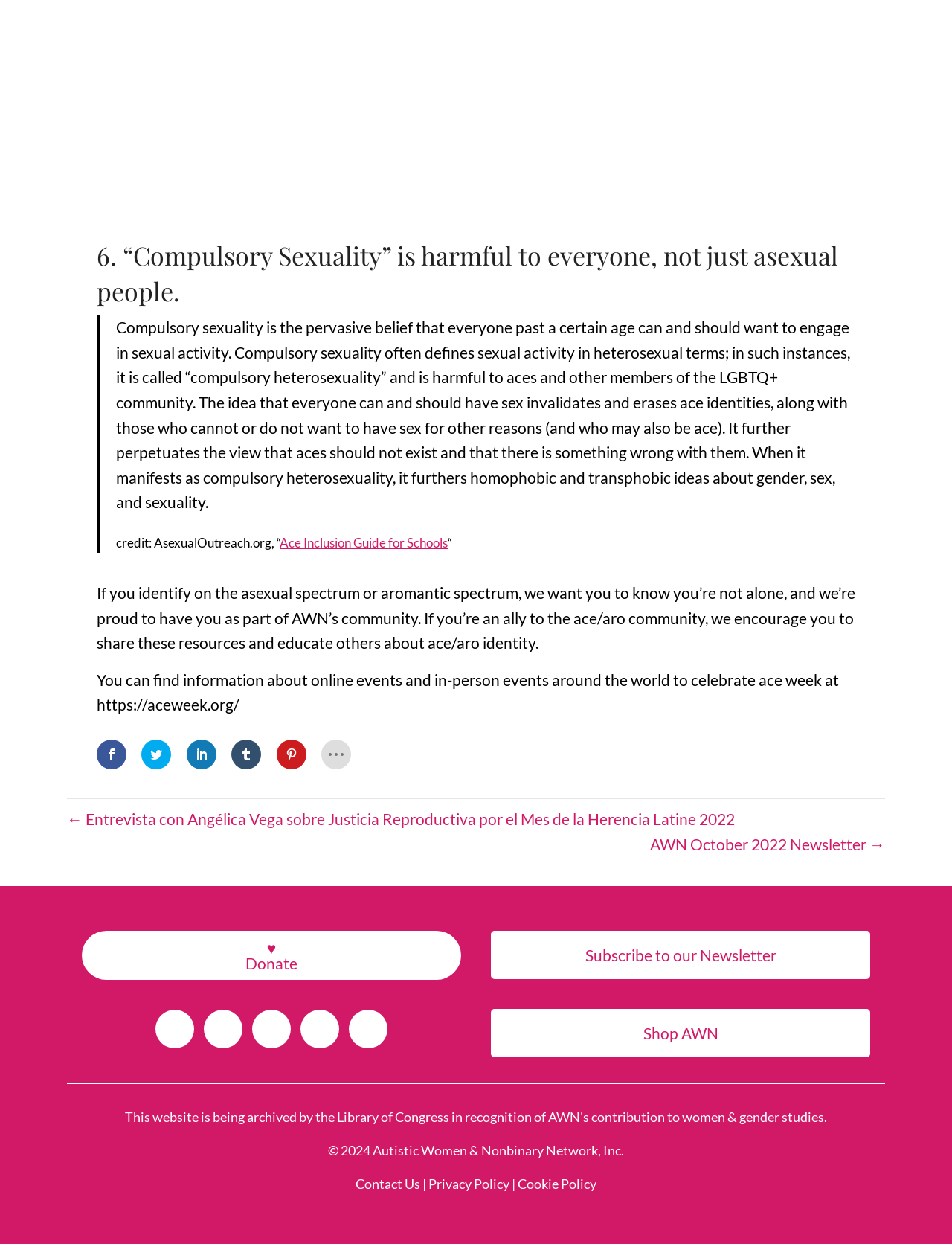Based on the image, give a detailed response to the question: What is the purpose of Ace Week?

The purpose of Ace Week is to celebrate ace week, as mentioned in the text 'You can find information about online events and in-person events around the world to celebrate ace week at https://aceweek.org/'.